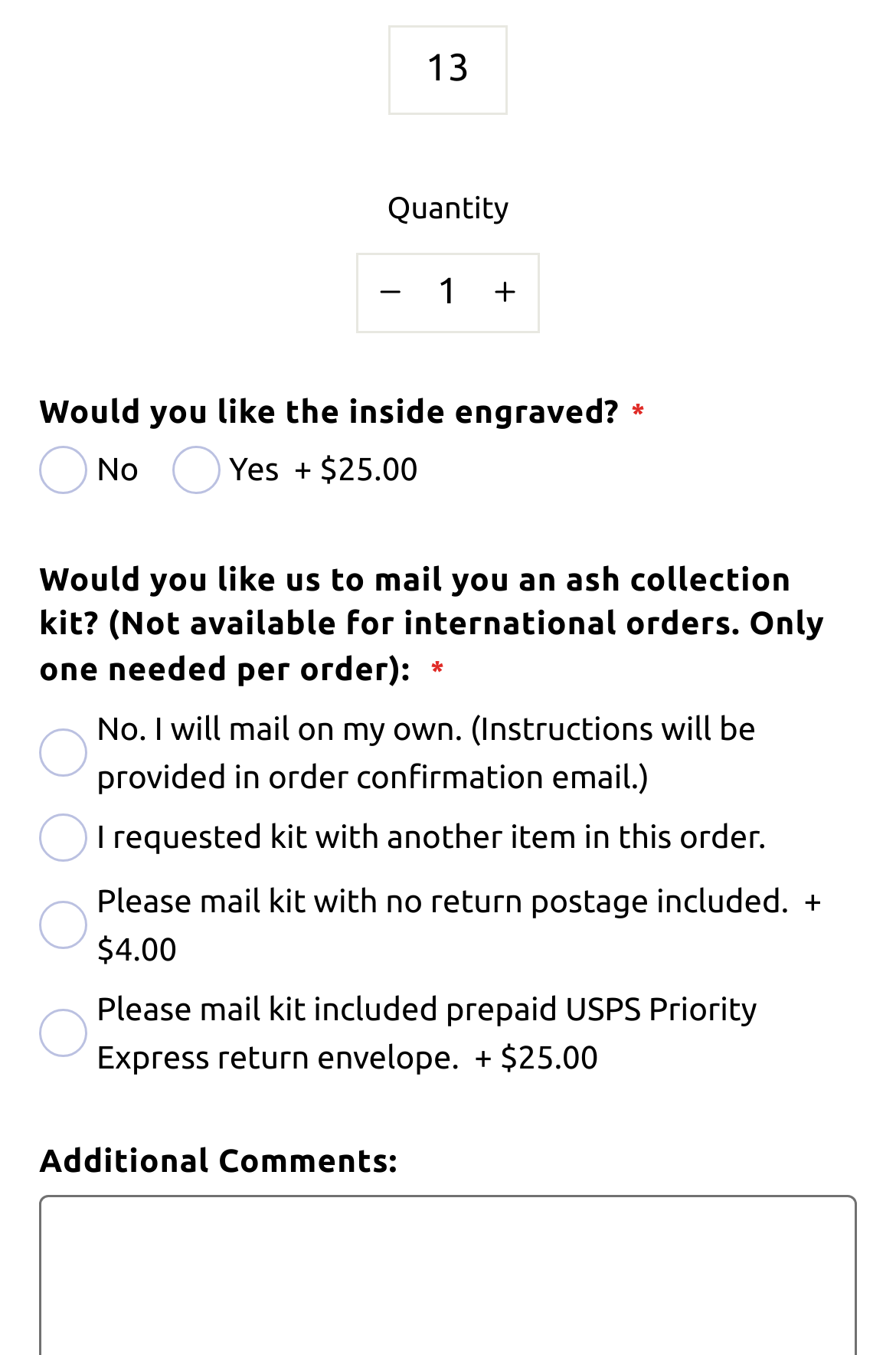What is the default quantity of an item?
Look at the webpage screenshot and answer the question with a detailed explanation.

Based on the webpage, there is a textbox labeled 'quantity' with no default value, and two buttons to increase or decrease the quantity by one. This suggests that the default quantity of an item is 1.